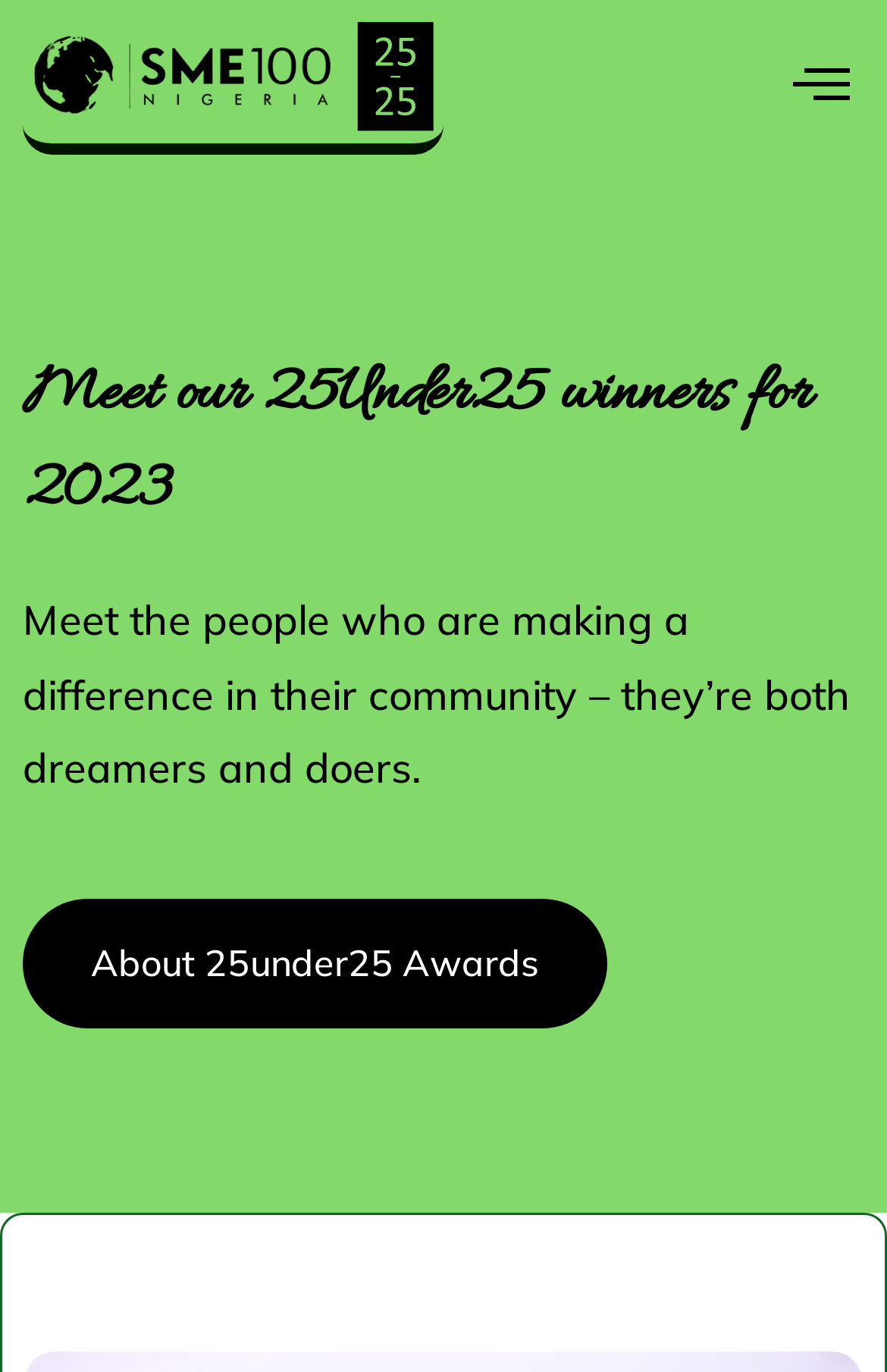Please determine the bounding box coordinates for the UI element described here. Use the format (top-left x, top-left y, bottom-right x, bottom-right y) with values bounded between 0 and 1: Menu

[0.878, 0.03, 0.974, 0.092]